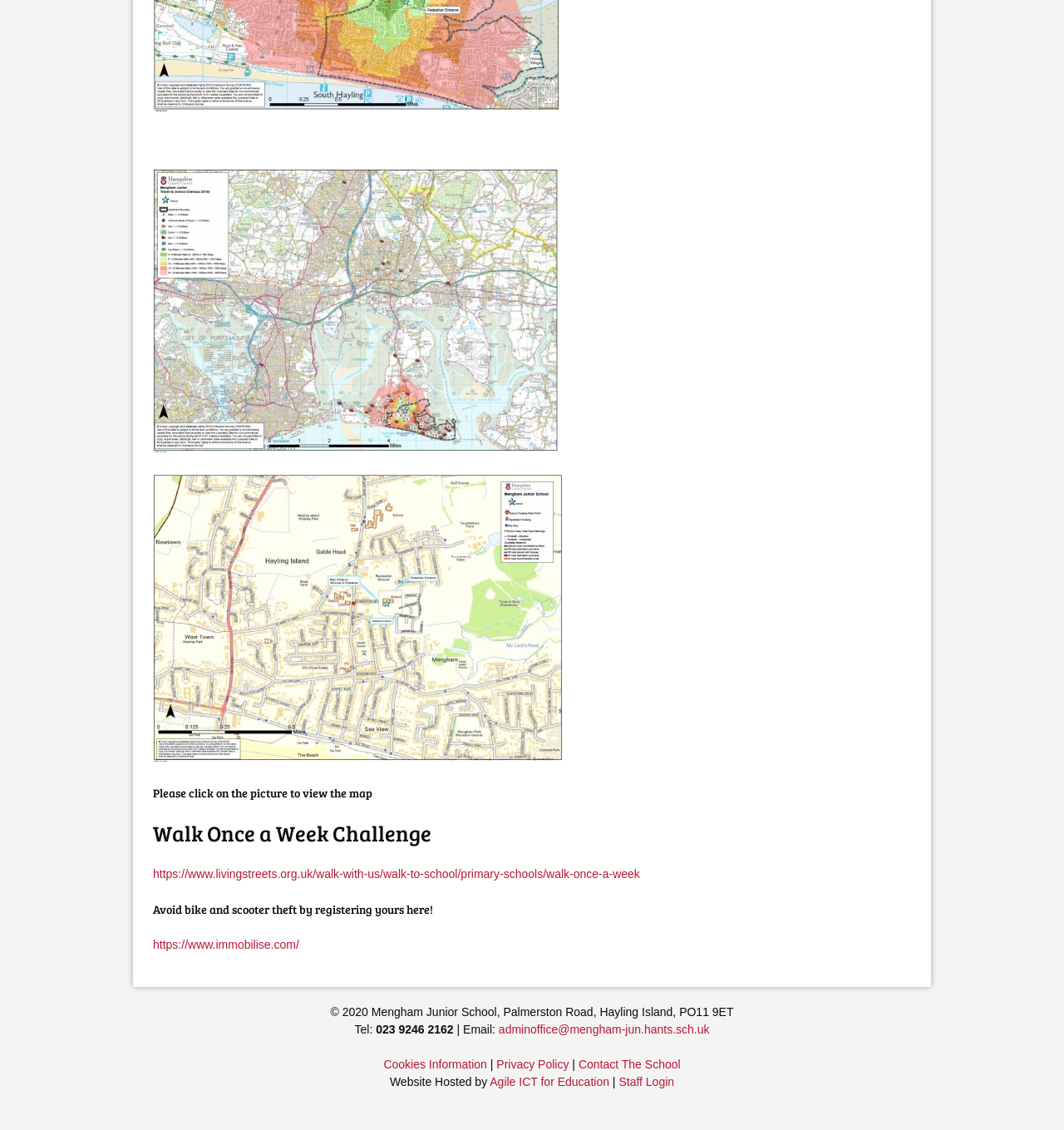Please identify the bounding box coordinates of the clickable area that will allow you to execute the instruction: "Learn more about Walk Once a Week Challenge".

[0.144, 0.767, 0.601, 0.779]